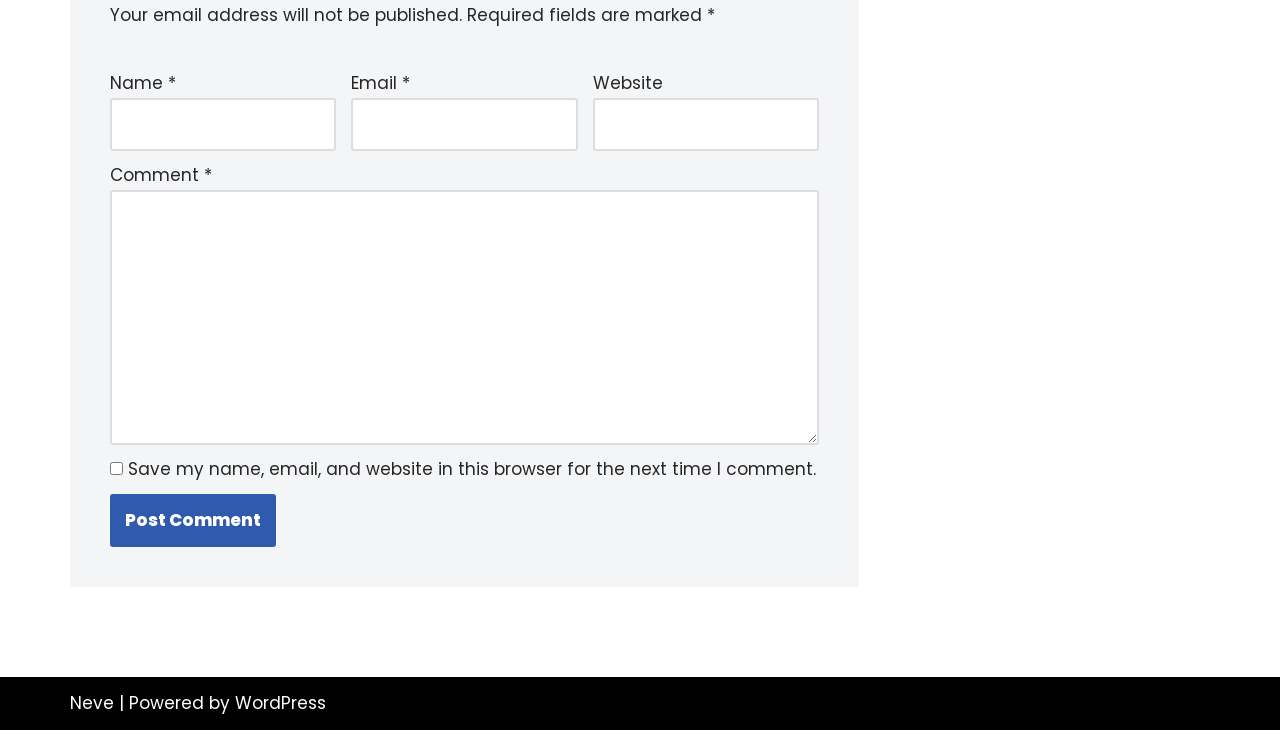What is the function of the 'Post Comment' button?
Based on the image, please offer an in-depth response to the question.

The 'Post Comment' button is located below the comment textbox and is likely the final step in submitting a comment. Its function is to send the user's comment to the website for posting.